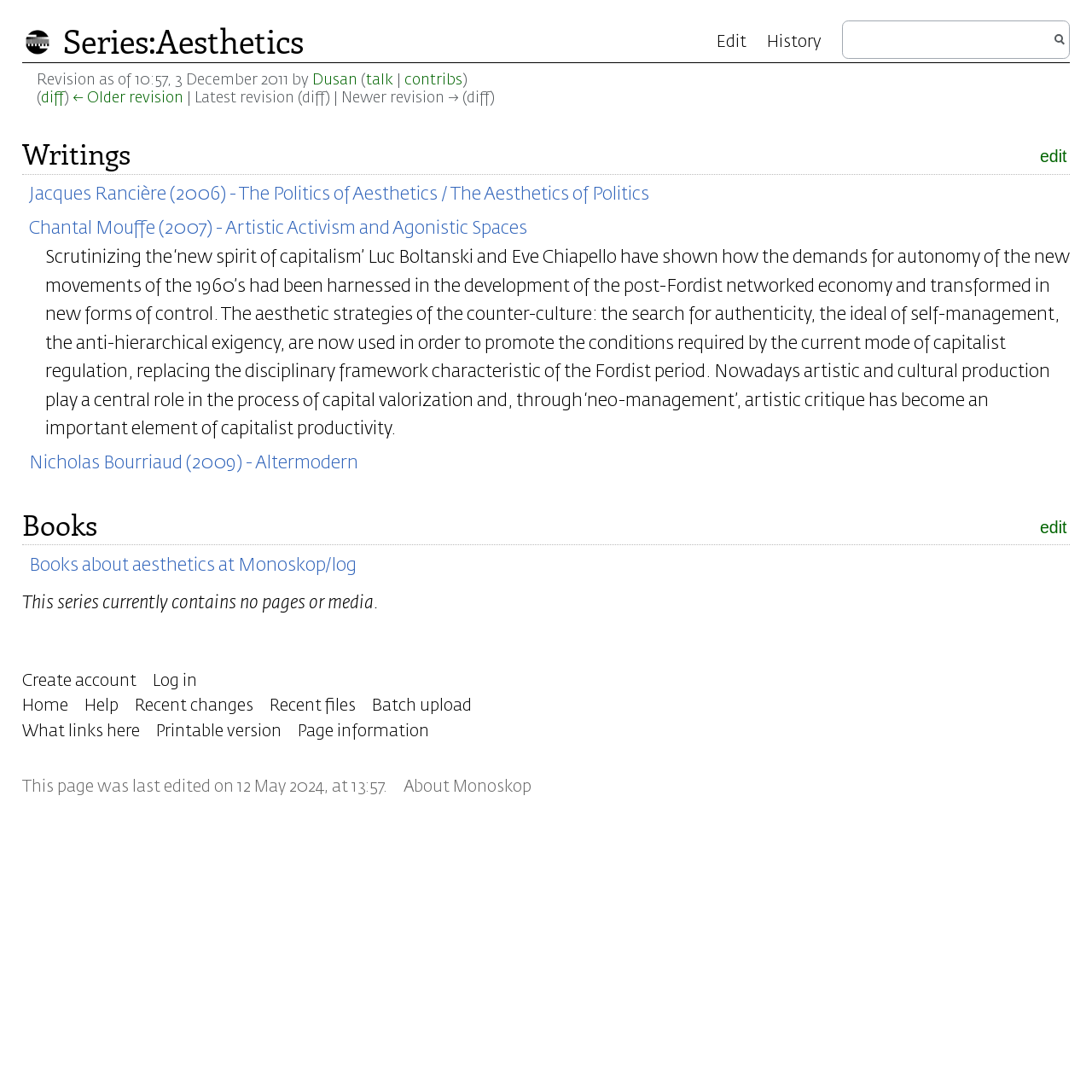Find the bounding box coordinates for the area you need to click to carry out the instruction: "Search for a specific topic". The coordinates should be four float numbers between 0 and 1, indicated as [left, top, right, bottom].

[0.775, 0.023, 0.975, 0.047]